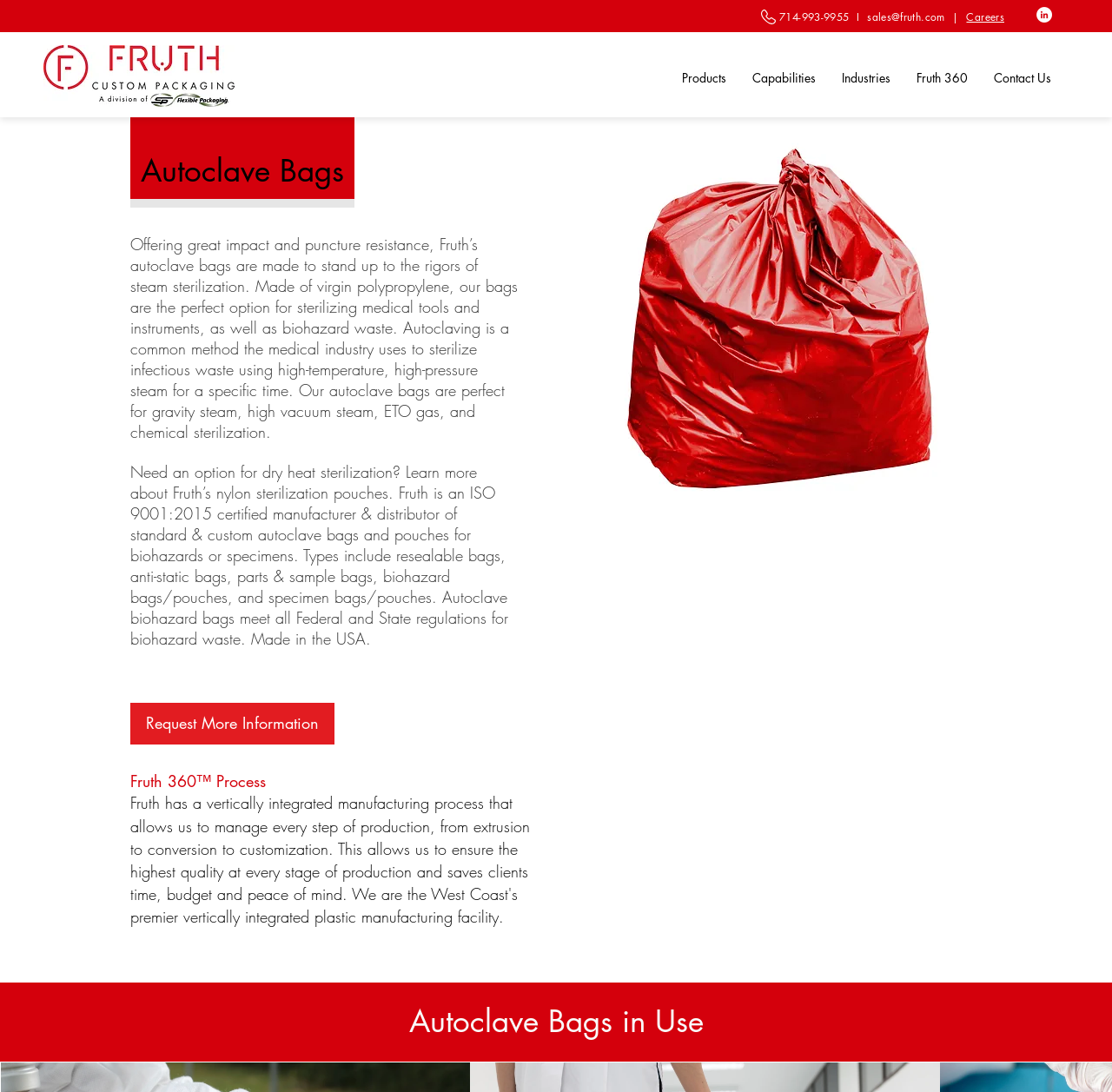Pinpoint the bounding box coordinates for the area that should be clicked to perform the following instruction: "Learn more about autoclave bags".

[0.117, 0.146, 0.319, 0.168]